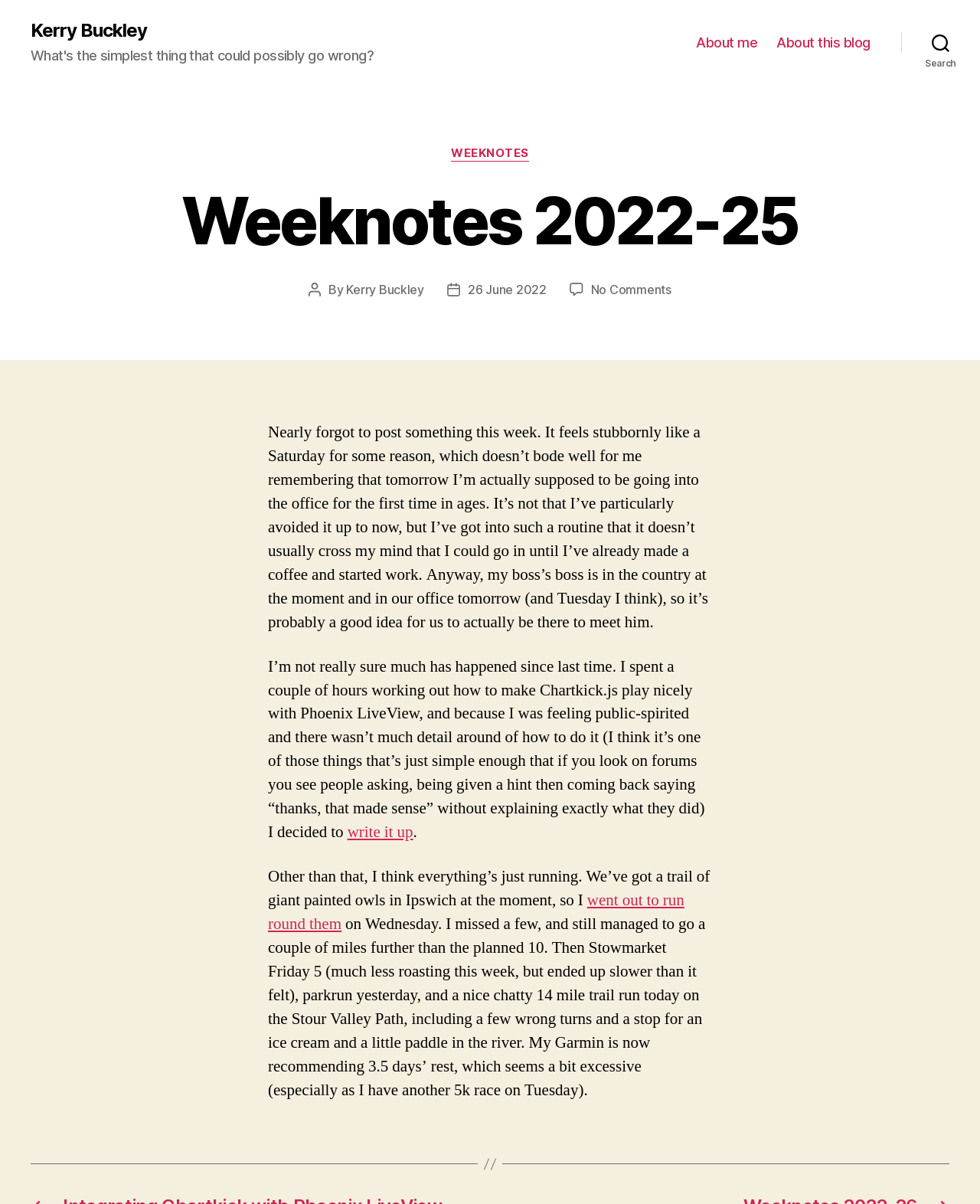What did the author do on Wednesday?
Using the visual information, answer the question in a single word or phrase.

went out to run round the owls